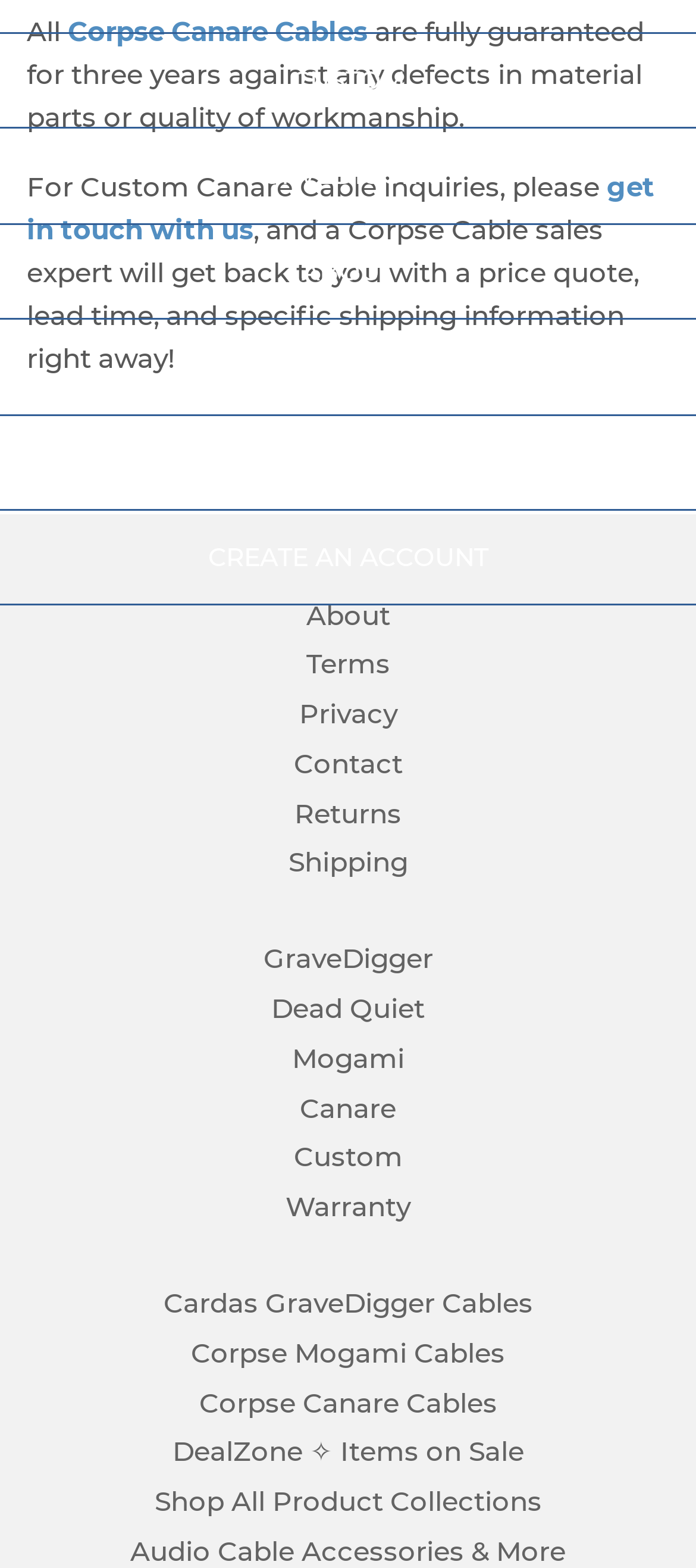Please specify the bounding box coordinates of the clickable region necessary for completing the following instruction: "Click on Corpse Canare Cables link". The coordinates must consist of four float numbers between 0 and 1, i.e., [left, top, right, bottom].

[0.097, 0.009, 0.528, 0.03]